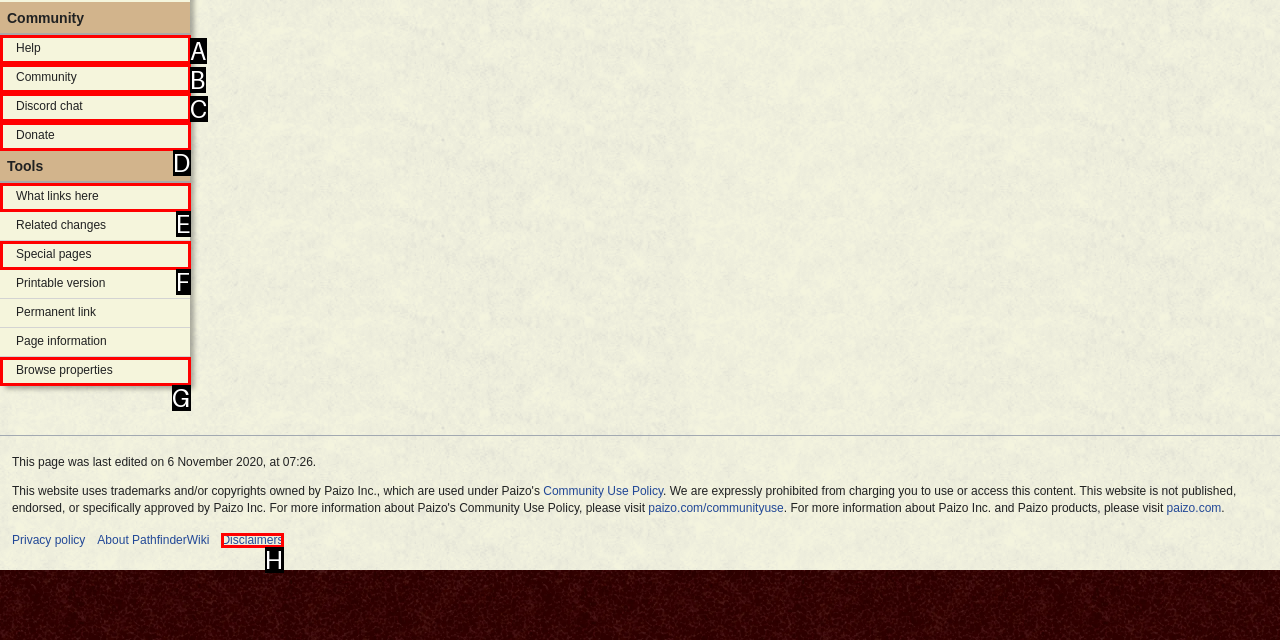Tell me which one HTML element best matches the description: Help
Answer with the option's letter from the given choices directly.

A